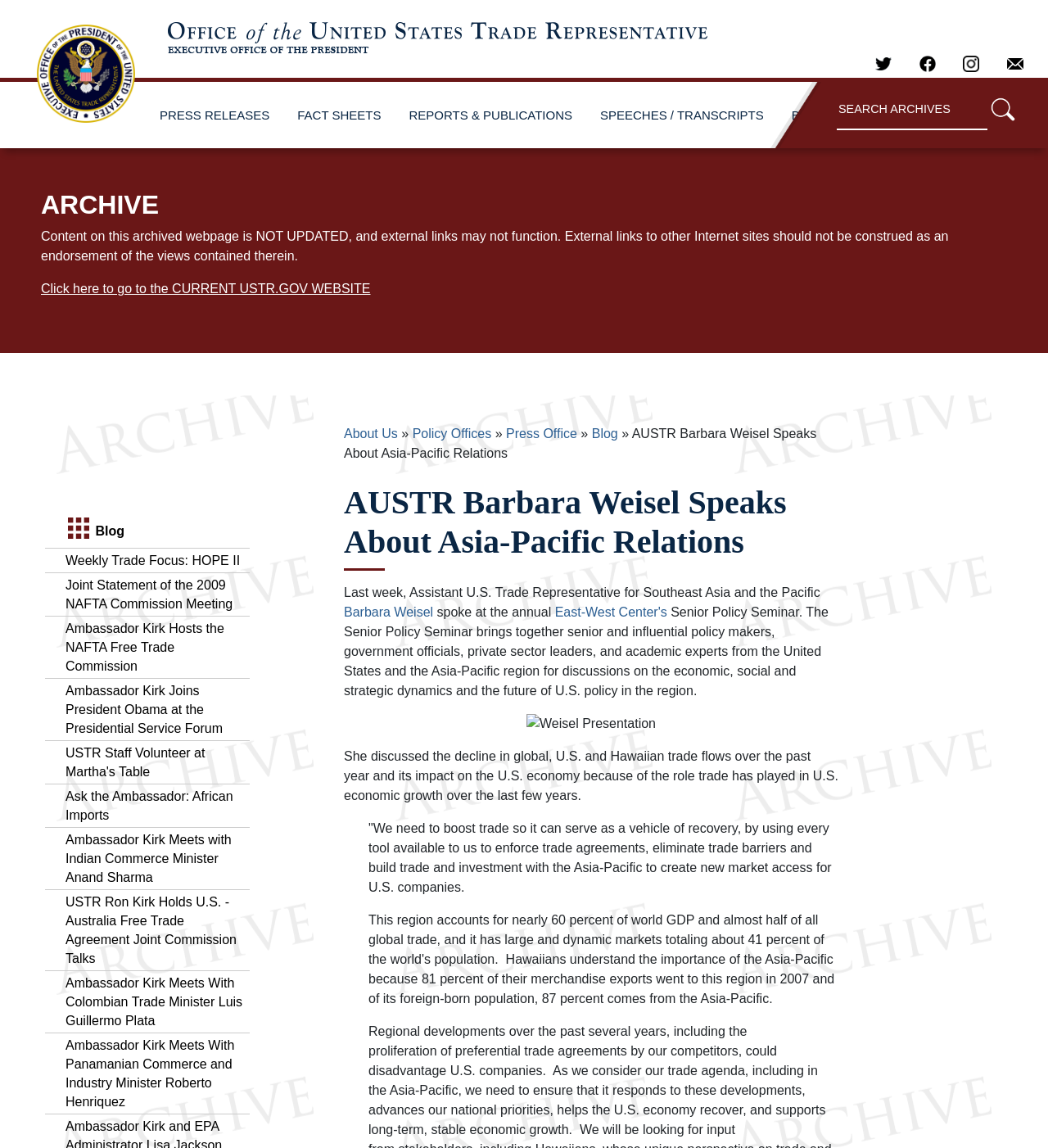Please identify the bounding box coordinates of the element's region that should be clicked to execute the following instruction: "Read the blog post about HOPE II". The bounding box coordinates must be four float numbers between 0 and 1, i.e., [left, top, right, bottom].

[0.062, 0.482, 0.229, 0.495]